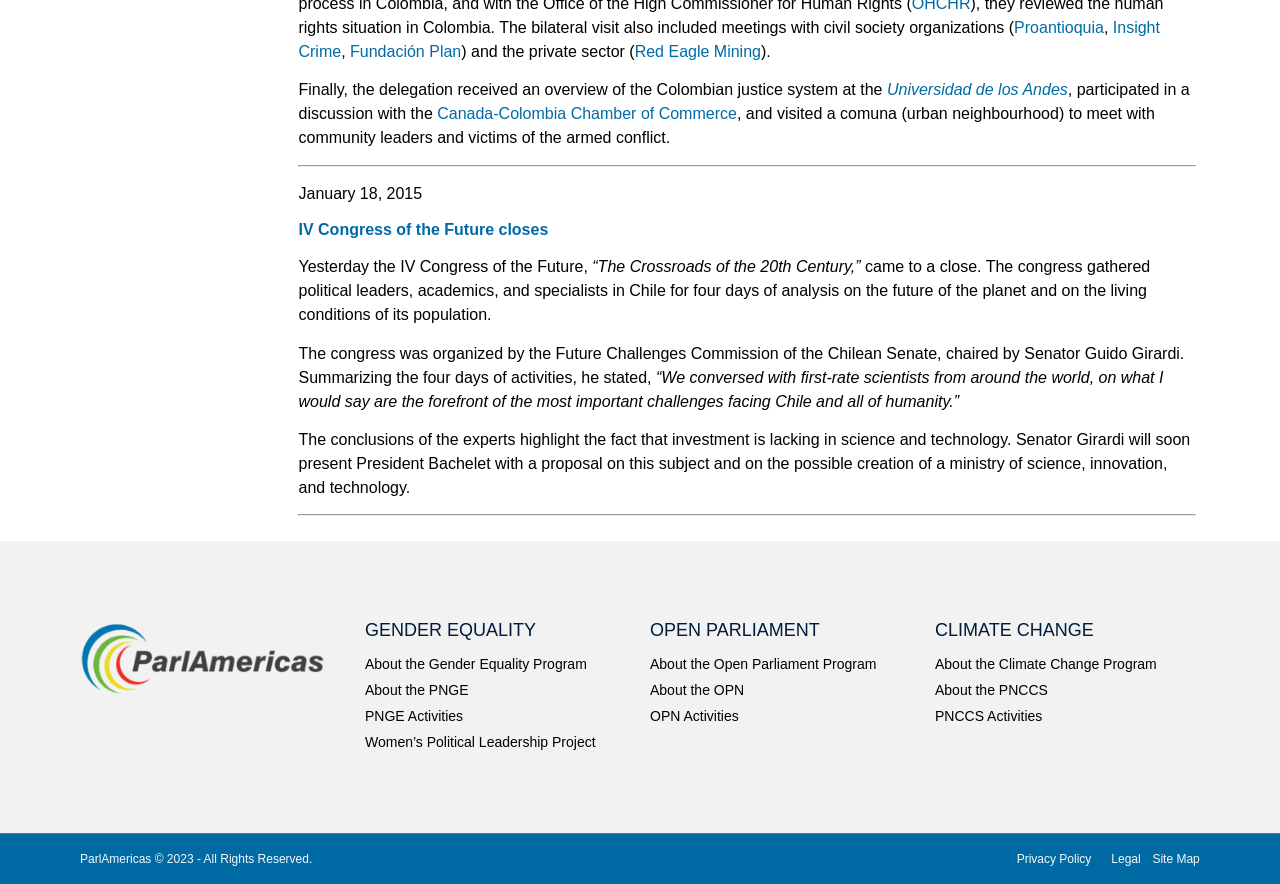Respond with a single word or phrase to the following question:
What is the name of the organization that Senator Guido Girardi chairs?

Future Challenges Commission of the Chilean Senate